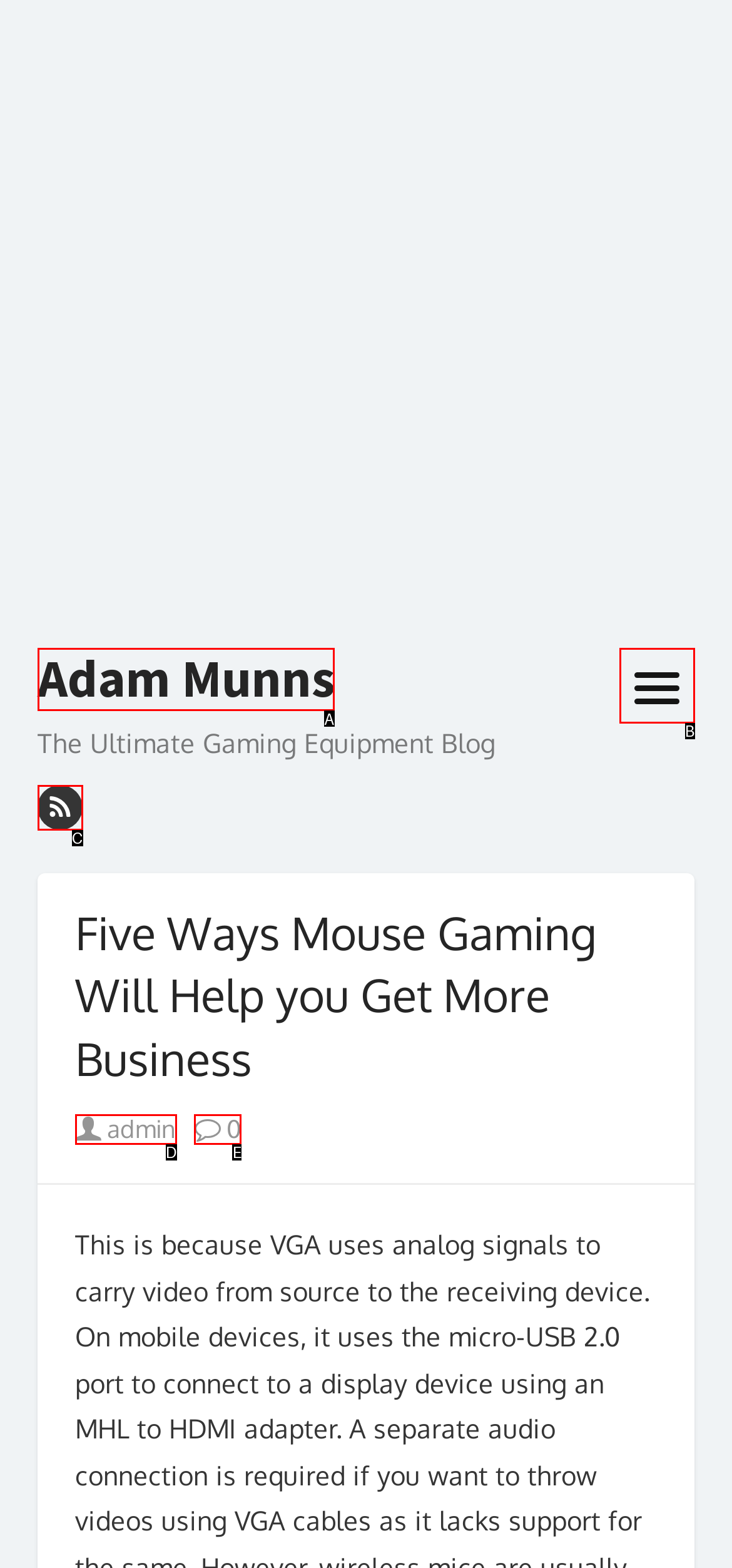Given the description: Adam Munns
Identify the letter of the matching UI element from the options.

A